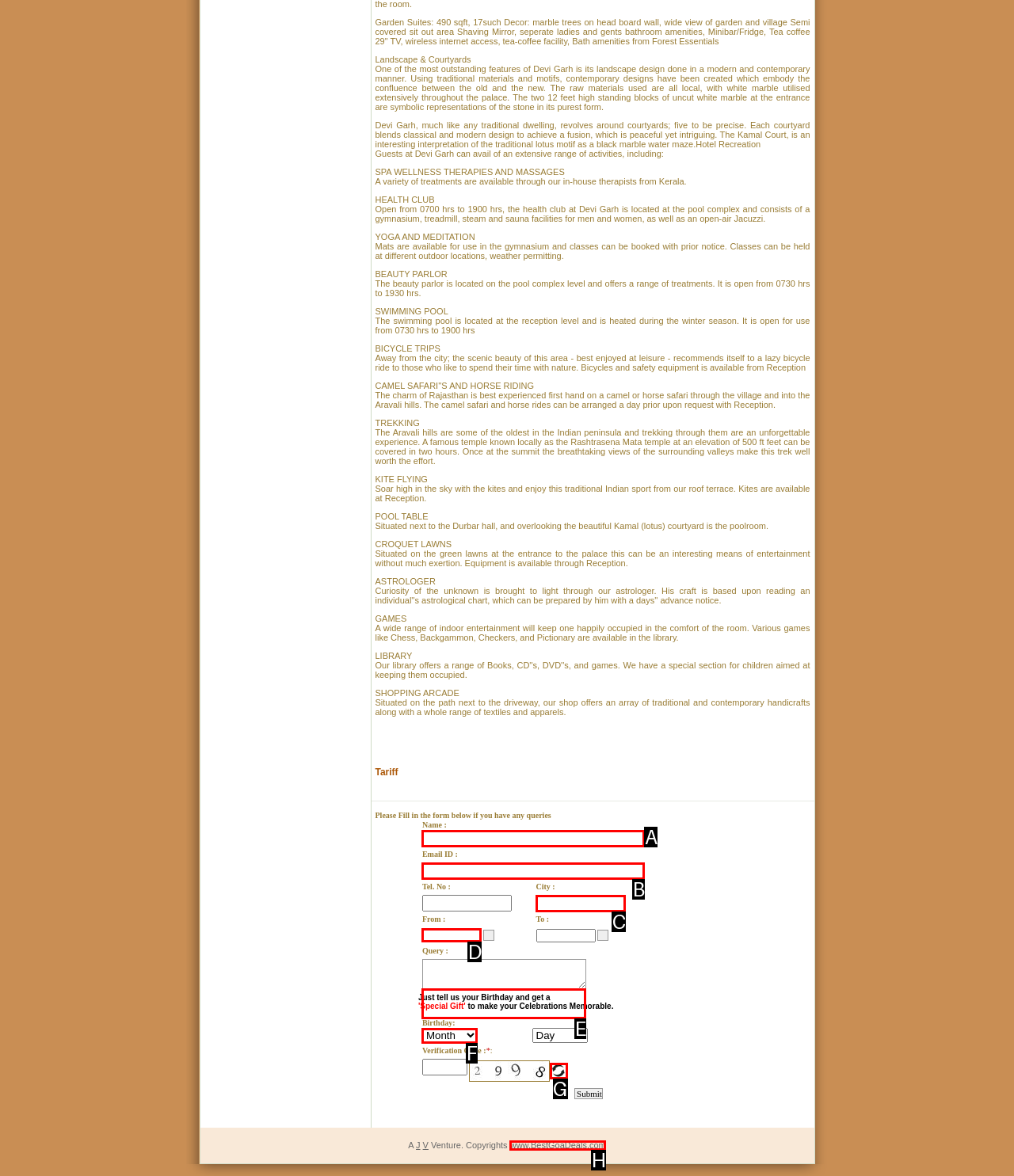From the given options, tell me which letter should be clicked to complete this task: Enter birthday
Answer with the letter only.

E